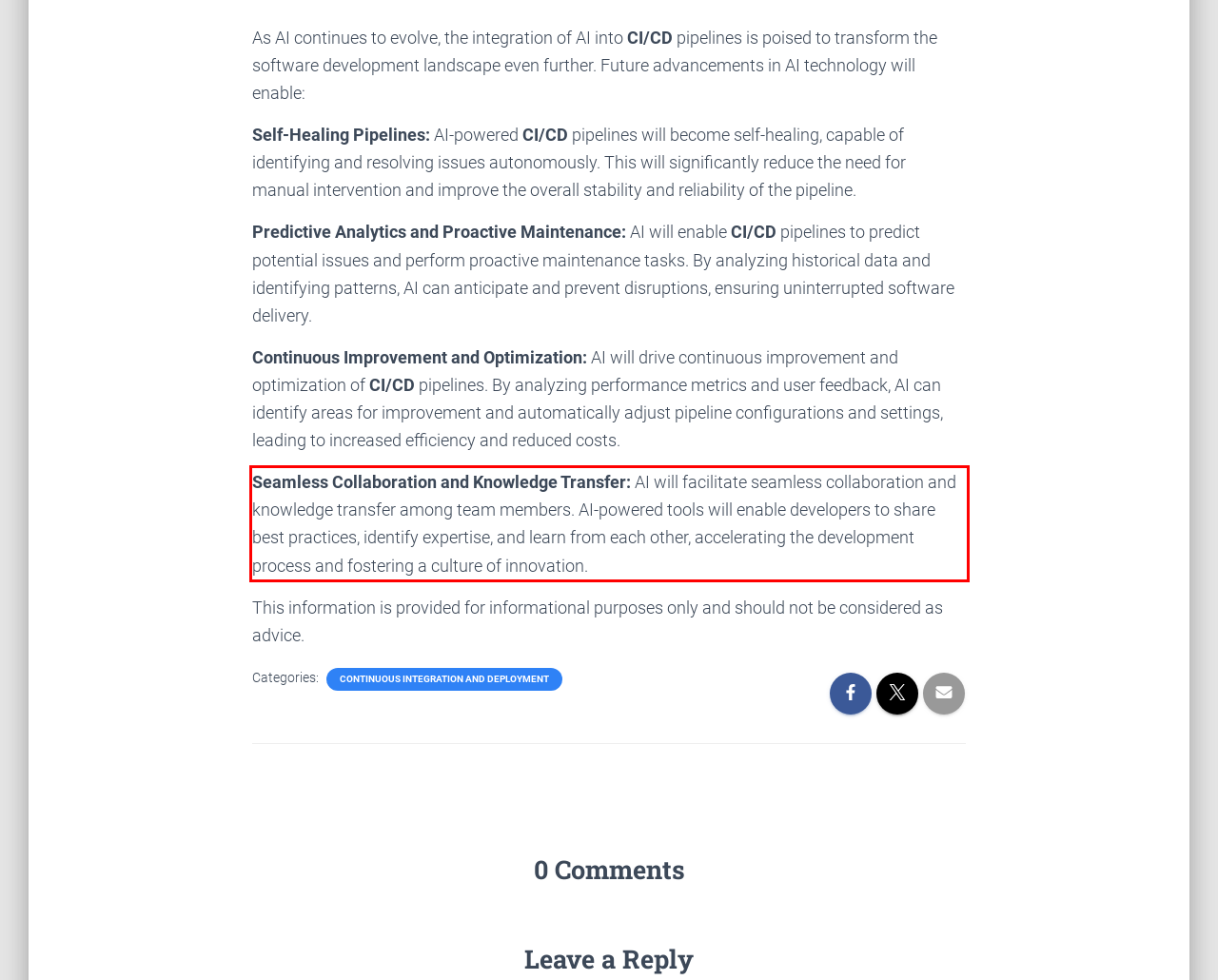Given the screenshot of a webpage, identify the red rectangle bounding box and recognize the text content inside it, generating the extracted text.

Seamless Collaboration and Knowledge Transfer: AI will facilitate seamless collaboration and knowledge transfer among team members. AI-powered tools will enable developers to share best practices, identify expertise, and learn from each other, accelerating the development process and fostering a culture of innovation.